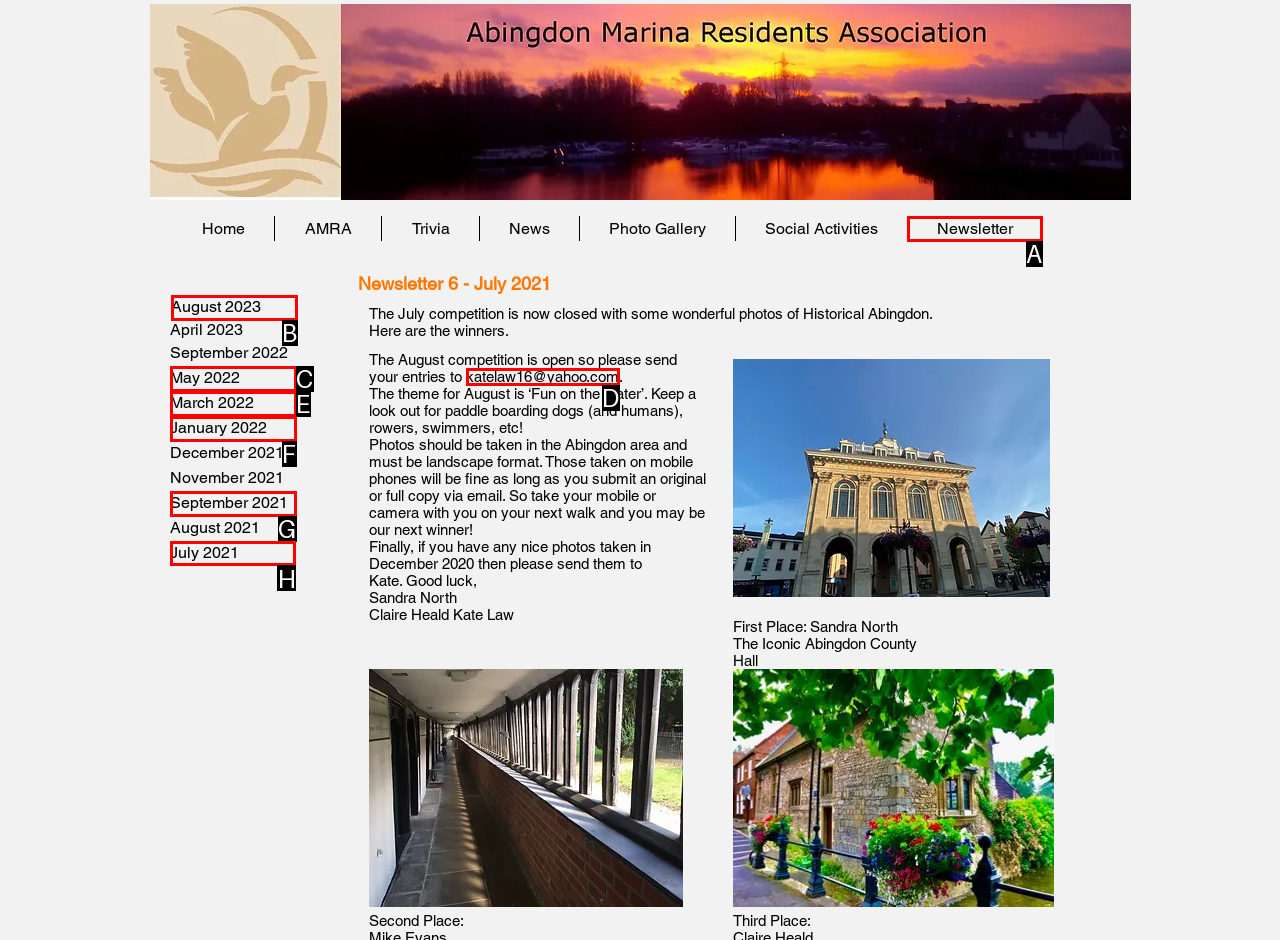From the given options, indicate the letter that corresponds to the action needed to complete this task: Search for something. Respond with only the letter.

None